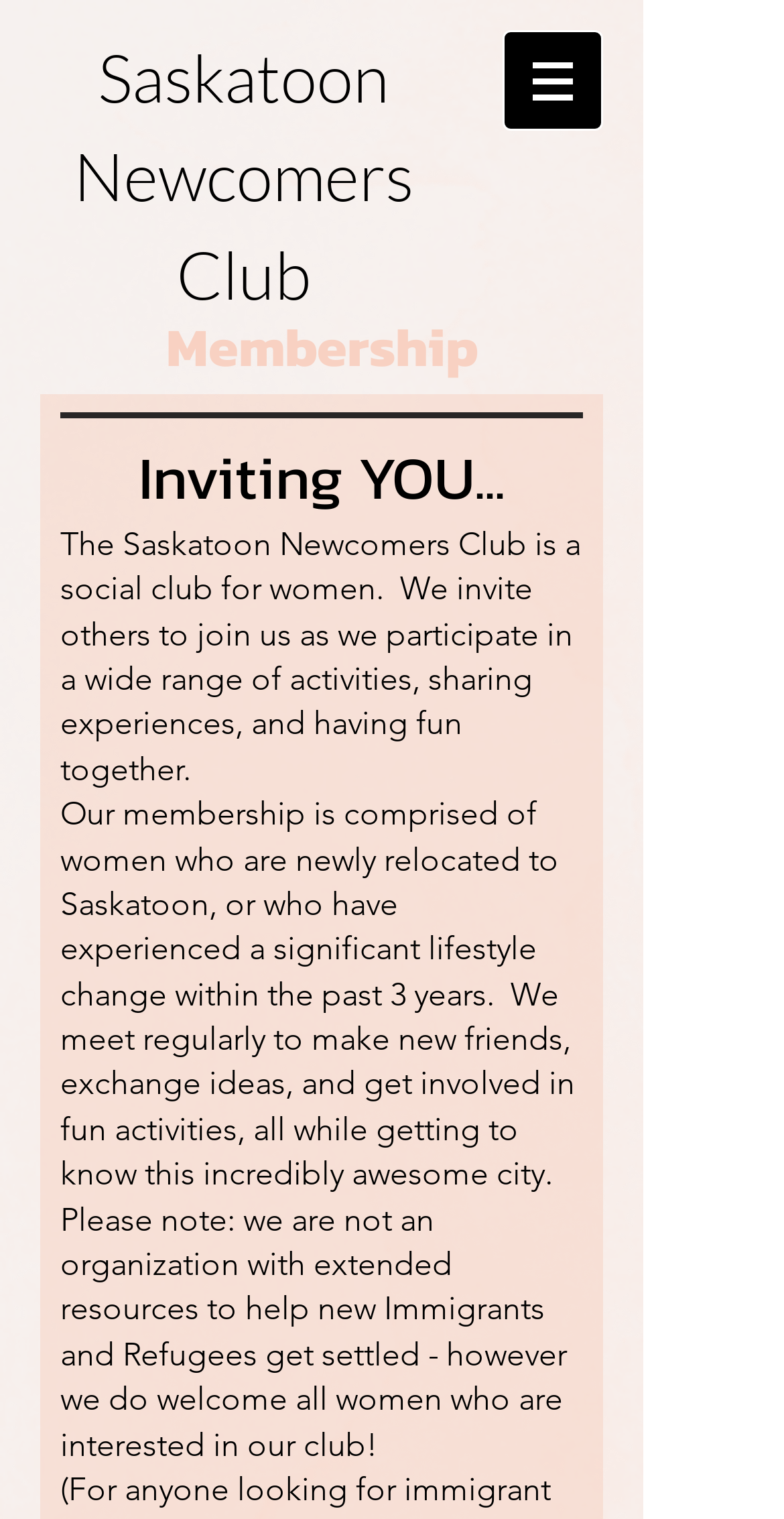Please answer the following question as detailed as possible based on the image: 
What is the purpose of the club?

The purpose of the club is to make new friends, exchange ideas, and get involved in fun activities, as stated in the text 'we meet regularly to make new friends, exchange ideas, and get involved in fun activities, all while getting to know this incredibly awesome city.' This text is located in the StaticText element with the bounding box coordinates [0.077, 0.671, 0.733, 0.785].